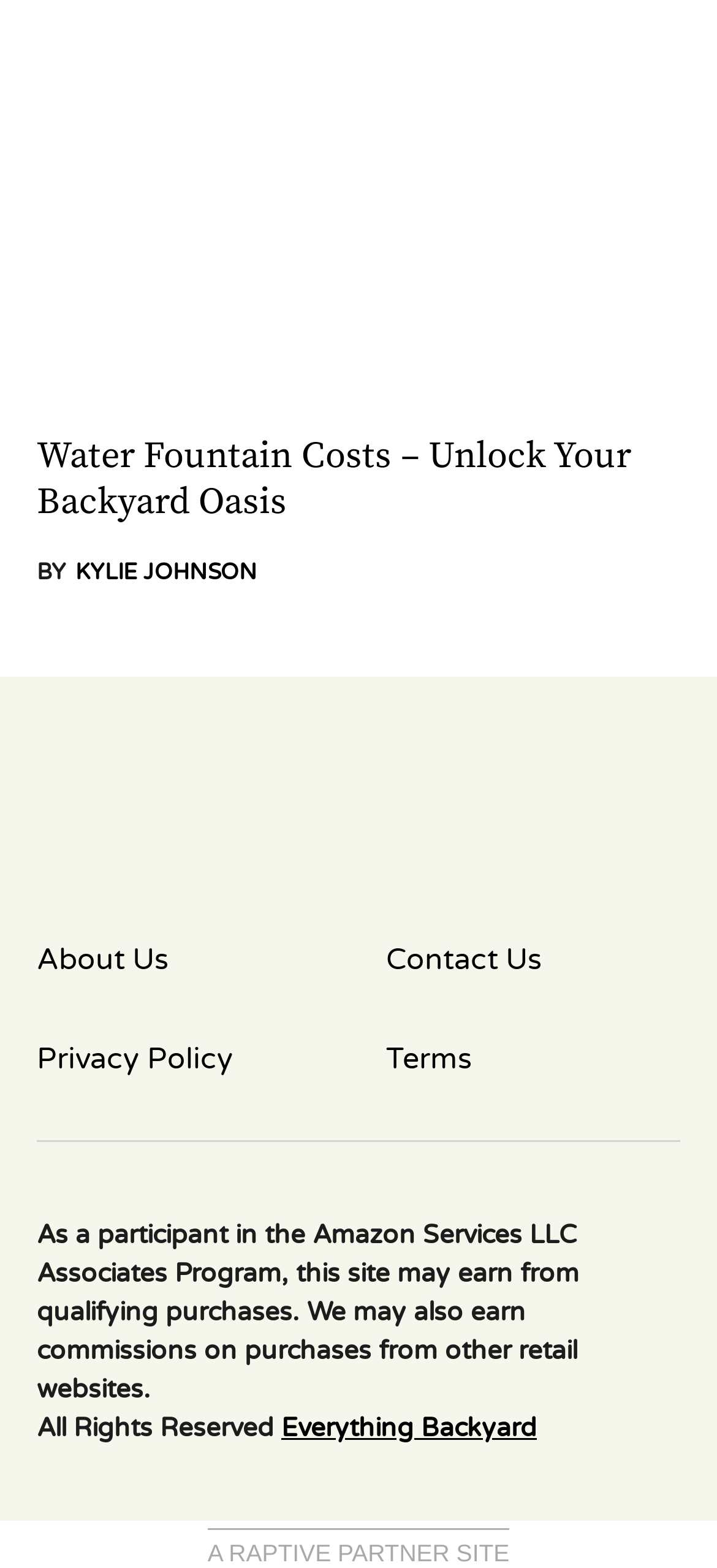What affiliate program does the website participate in?
Refer to the image and give a detailed response to the question.

The website mentions in the footer section that it participates in the Amazon Services LLC Associates Program, which is an affiliate program that allows websites to earn commissions from qualifying purchases.